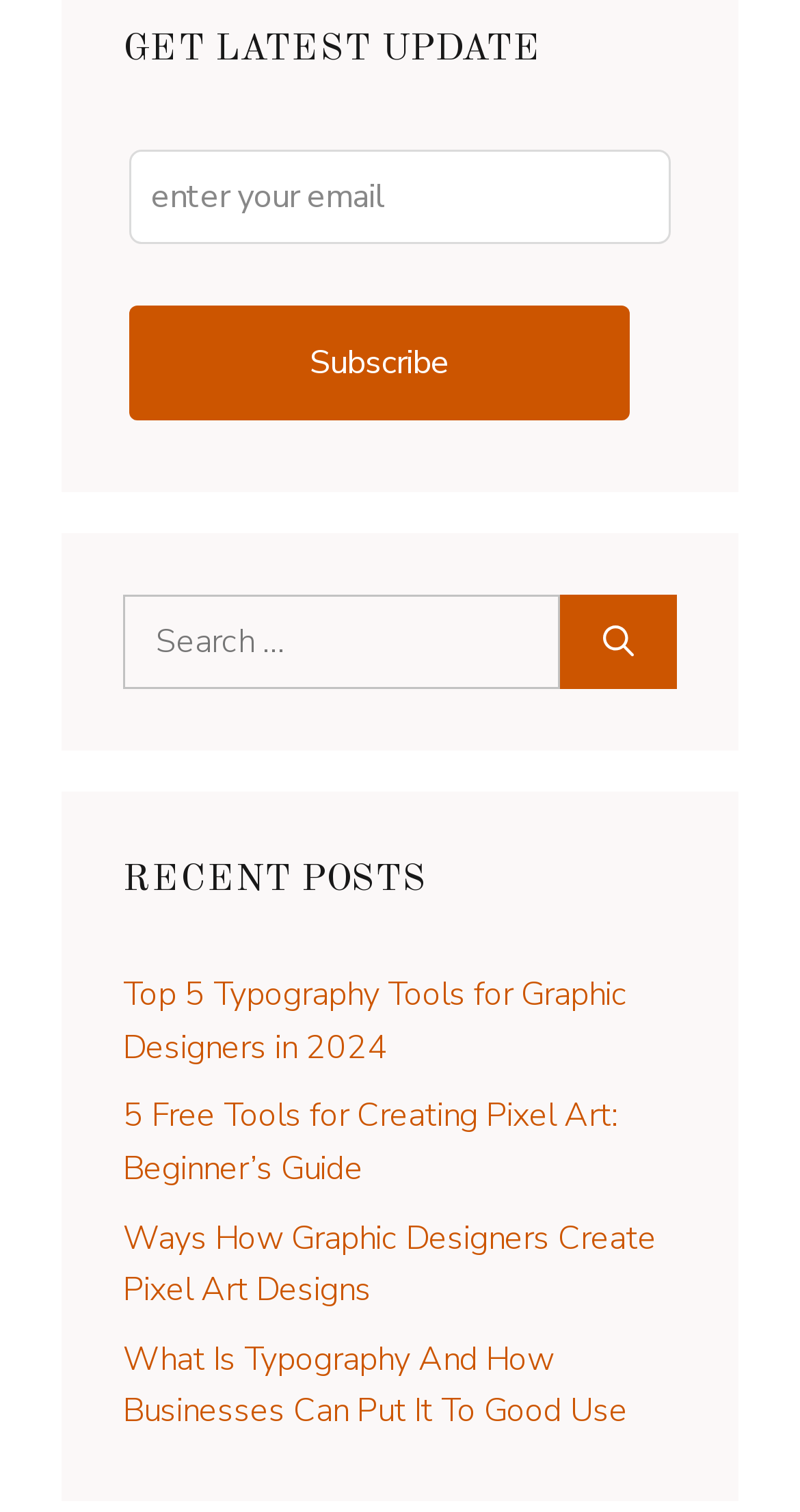Pinpoint the bounding box coordinates of the element you need to click to execute the following instruction: "Search for something". The bounding box should be represented by four float numbers between 0 and 1, in the format [left, top, right, bottom].

[0.7, 0.394, 0.846, 0.456]